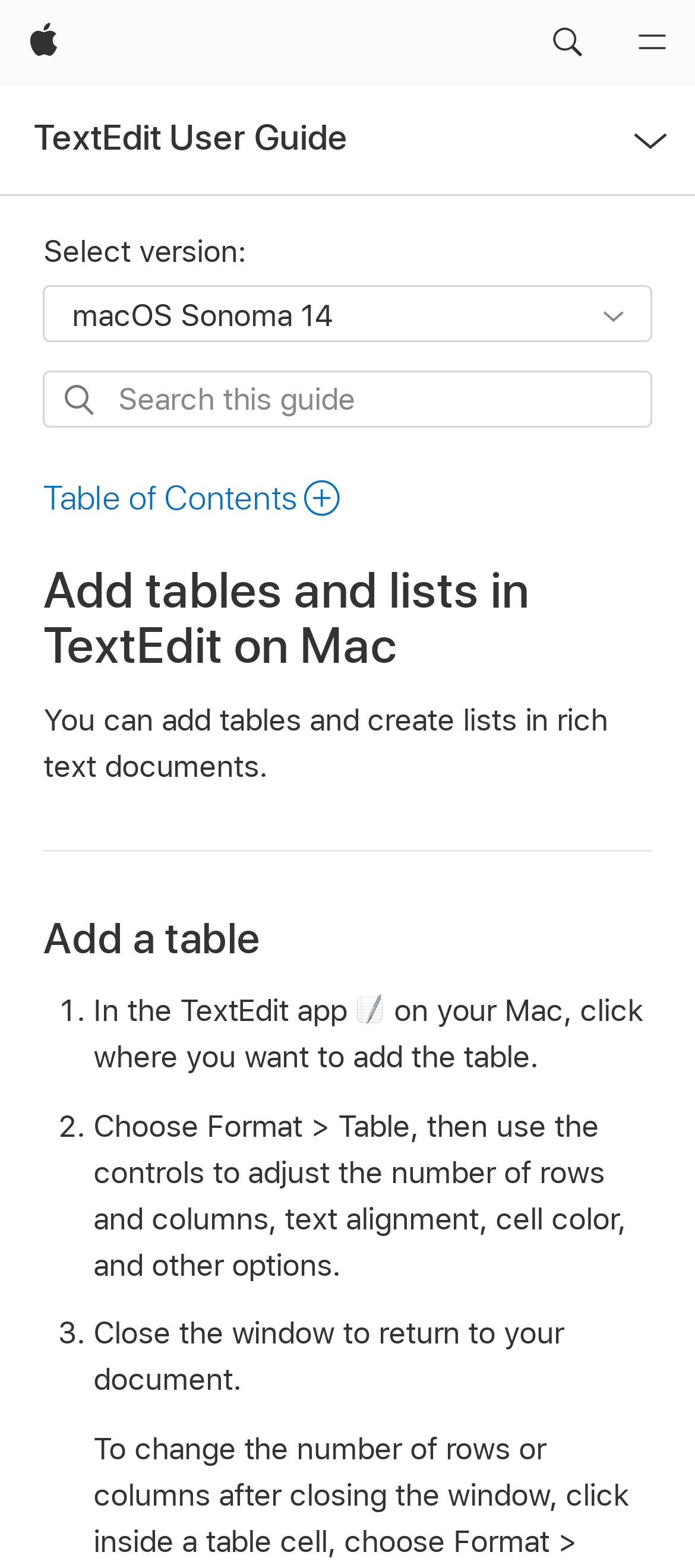Extract the bounding box coordinates for the HTML element that matches this description: "Apple". The coordinates should be four float numbers between 0 and 1, i.e., [left, top, right, bottom].

[0.0, 0.0, 0.126, 0.055]